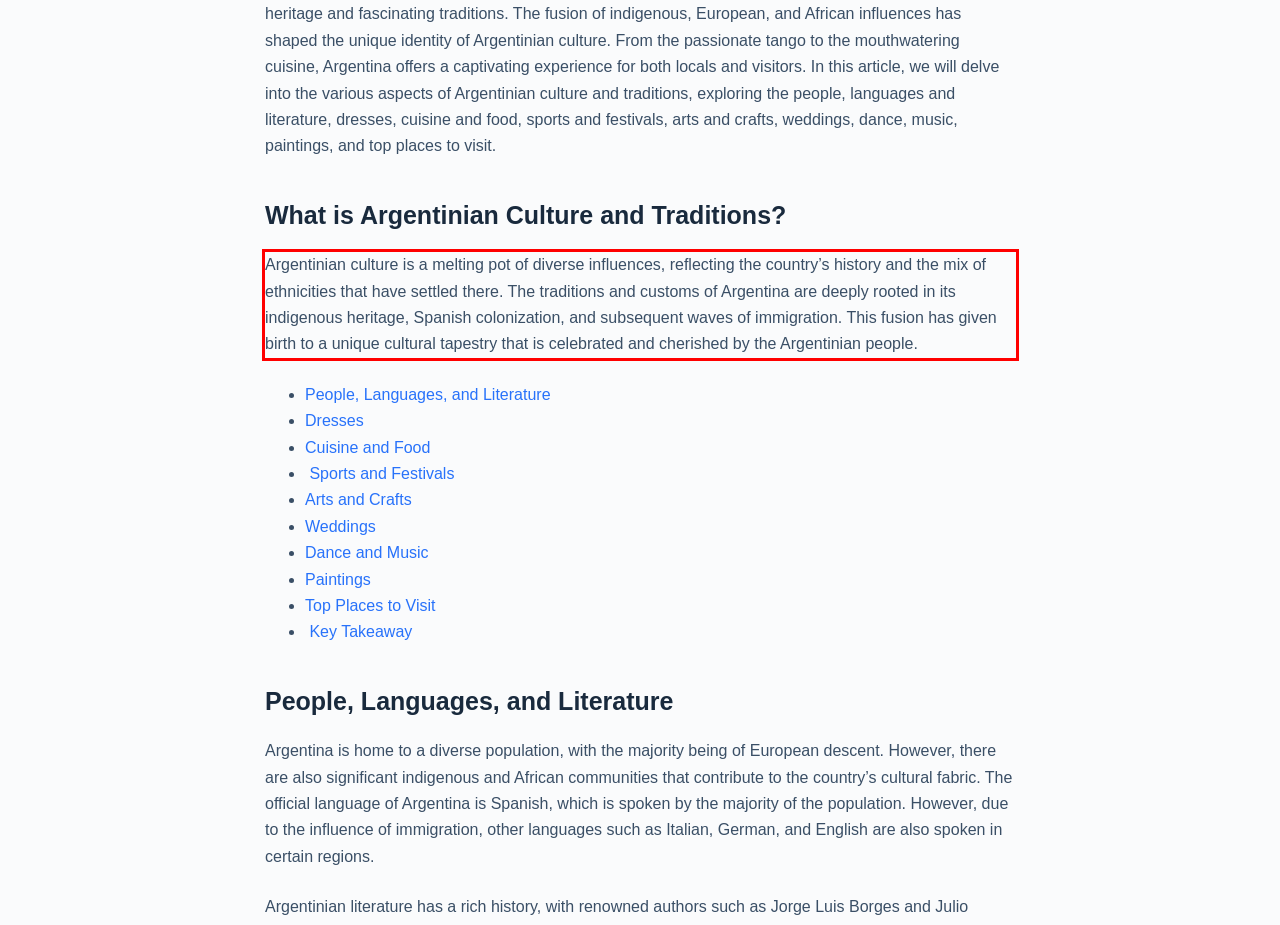Please take the screenshot of the webpage, find the red bounding box, and generate the text content that is within this red bounding box.

Argentinian culture‍ is a melting pot of ⁣diverse influences, reflecting⁣ the country’s history and the⁤ mix of​ ethnicities that have settled there. The traditions⁤ and customs of Argentina are ⁣deeply ⁤rooted in its indigenous heritage, Spanish colonization, and ‌subsequent waves of immigration. ‍This ⁤fusion ⁤has given‌ birth to a ⁢unique ⁢cultural tapestry that is​ celebrated and cherished ​by the Argentinian people.